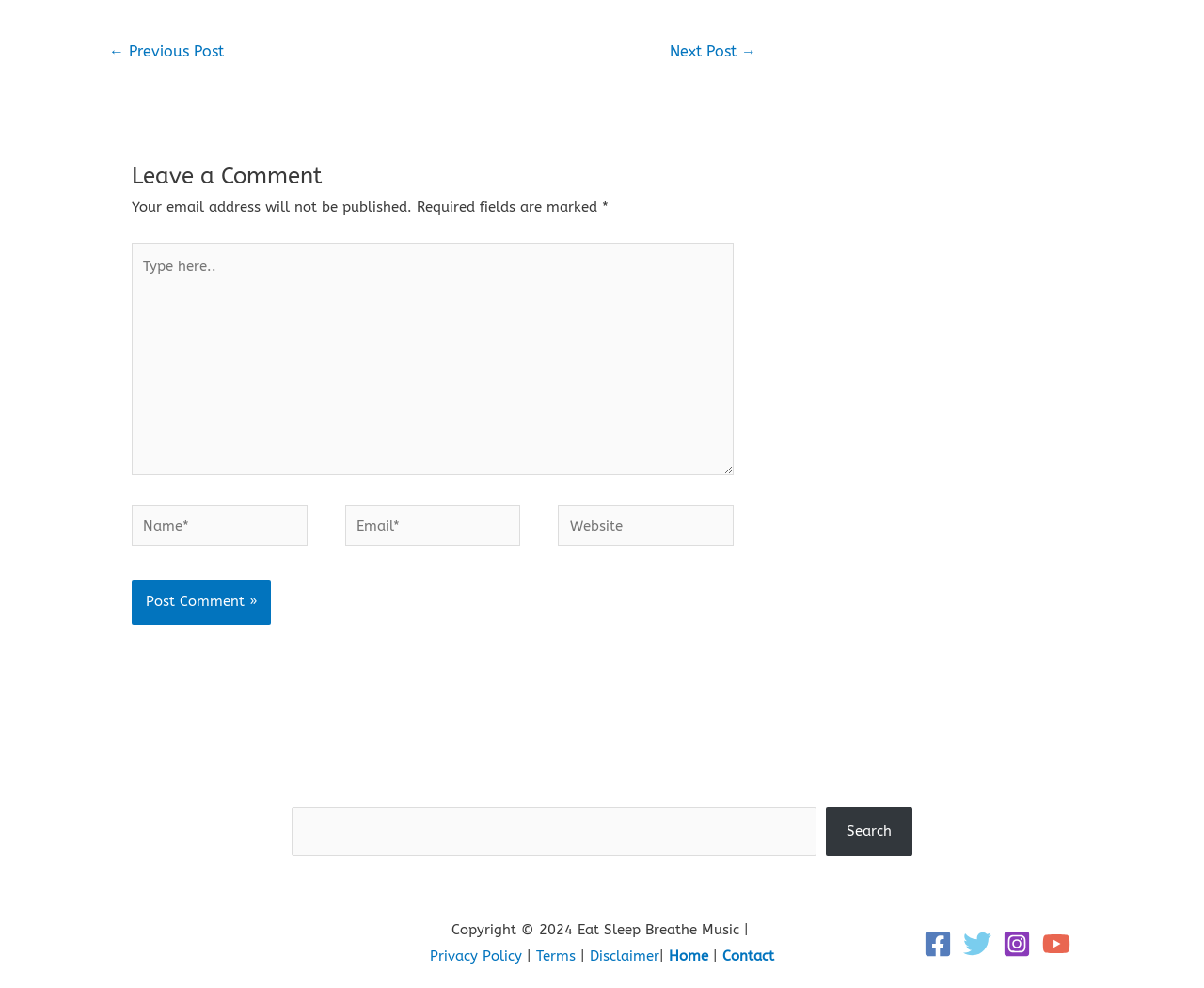Kindly determine the bounding box coordinates for the clickable area to achieve the given instruction: "Search for something".

[0.242, 0.817, 0.678, 0.866]